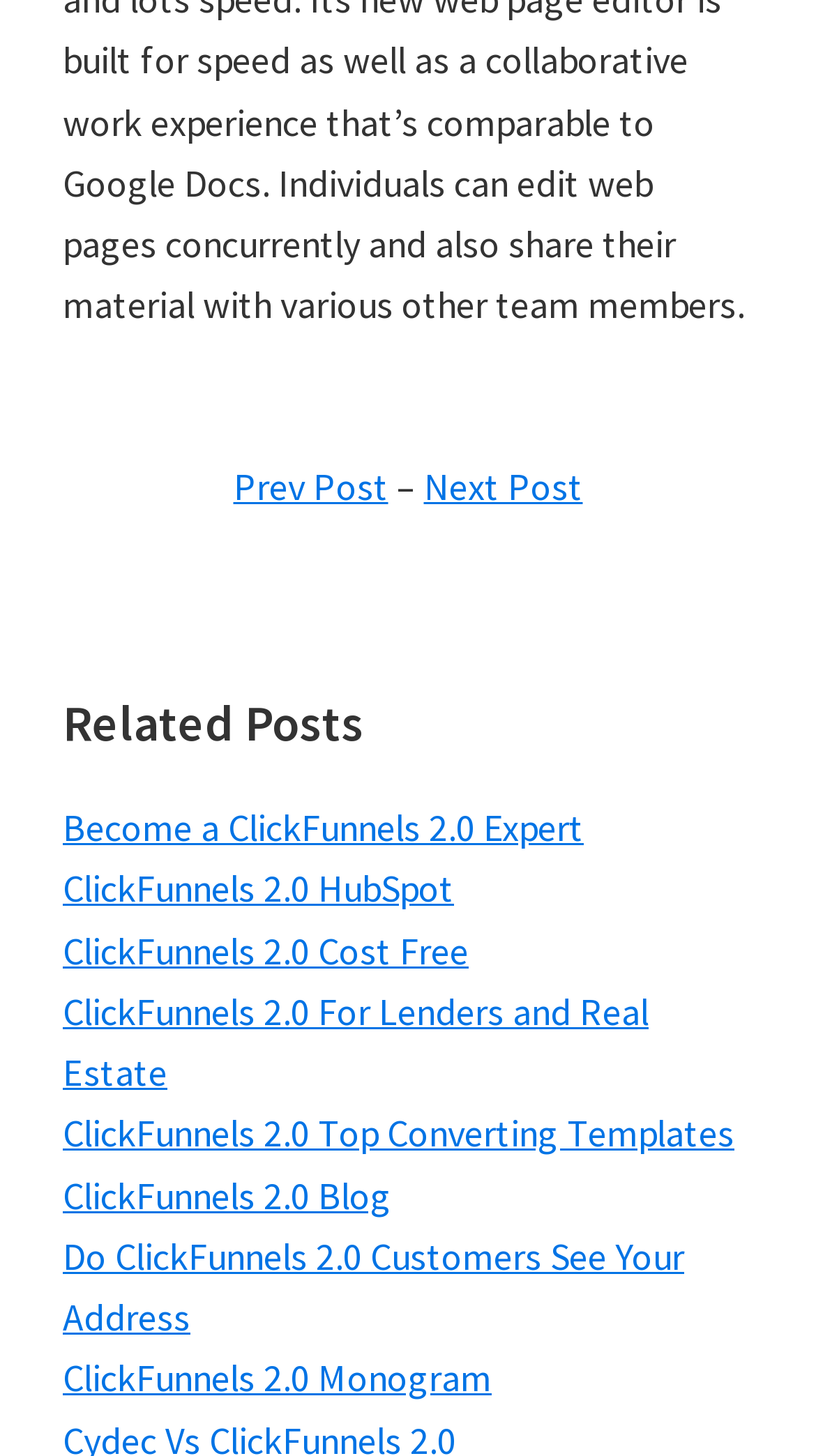What is the first related post?
Provide a fully detailed and comprehensive answer to the question.

I looked at the link elements under the heading 'Related Posts' and found the first link element with the text 'Become a ClickFunnels 2.0 Expert' which has a bounding box coordinate of [0.077, 0.552, 0.715, 0.585]. This is the first related post.